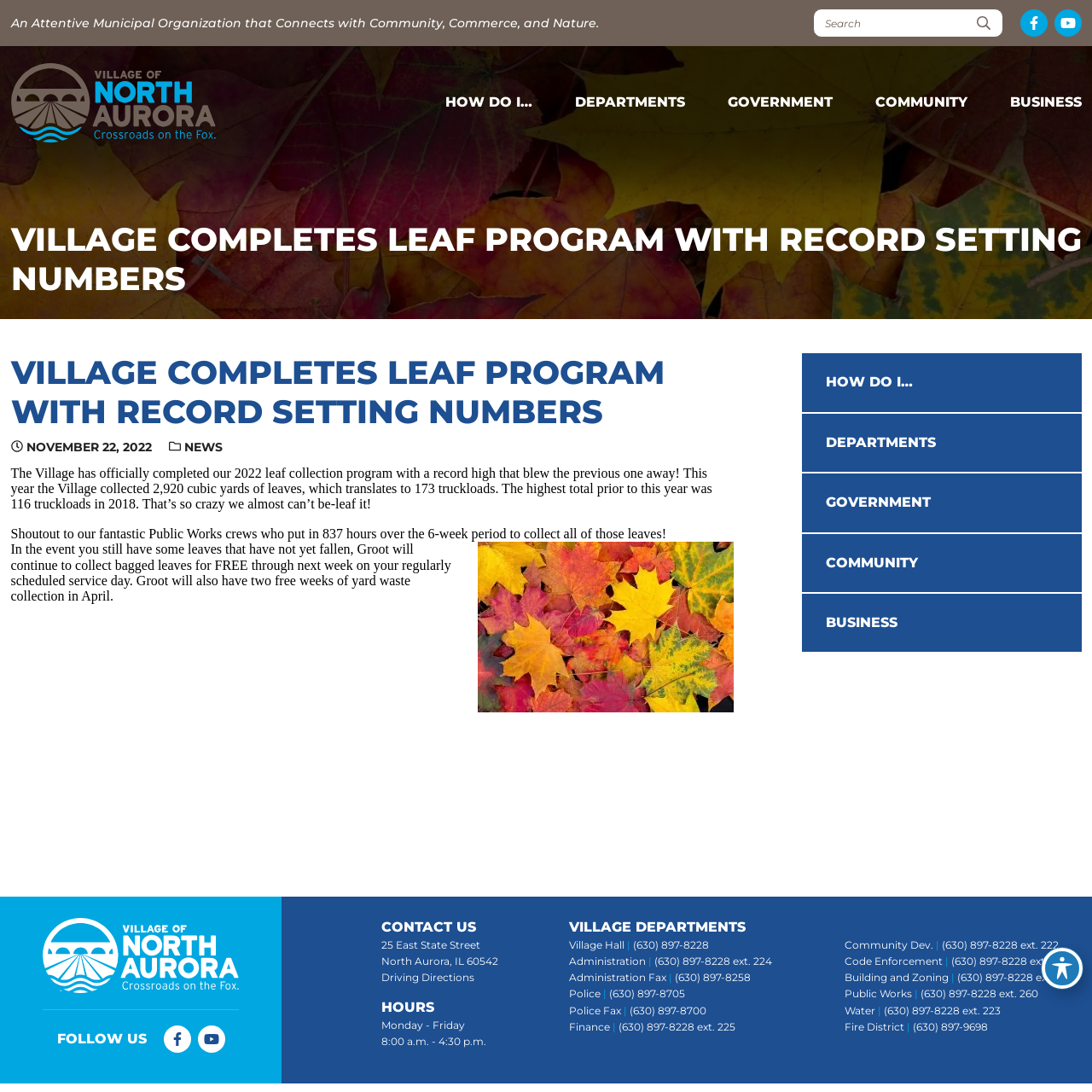What is the phone number of the Administration department?
Make sure to answer the question with a detailed and comprehensive explanation.

The answer can be found in the Village Departments section of the webpage, where it lists the phone number of the Administration department as '(630) 897-8228'.